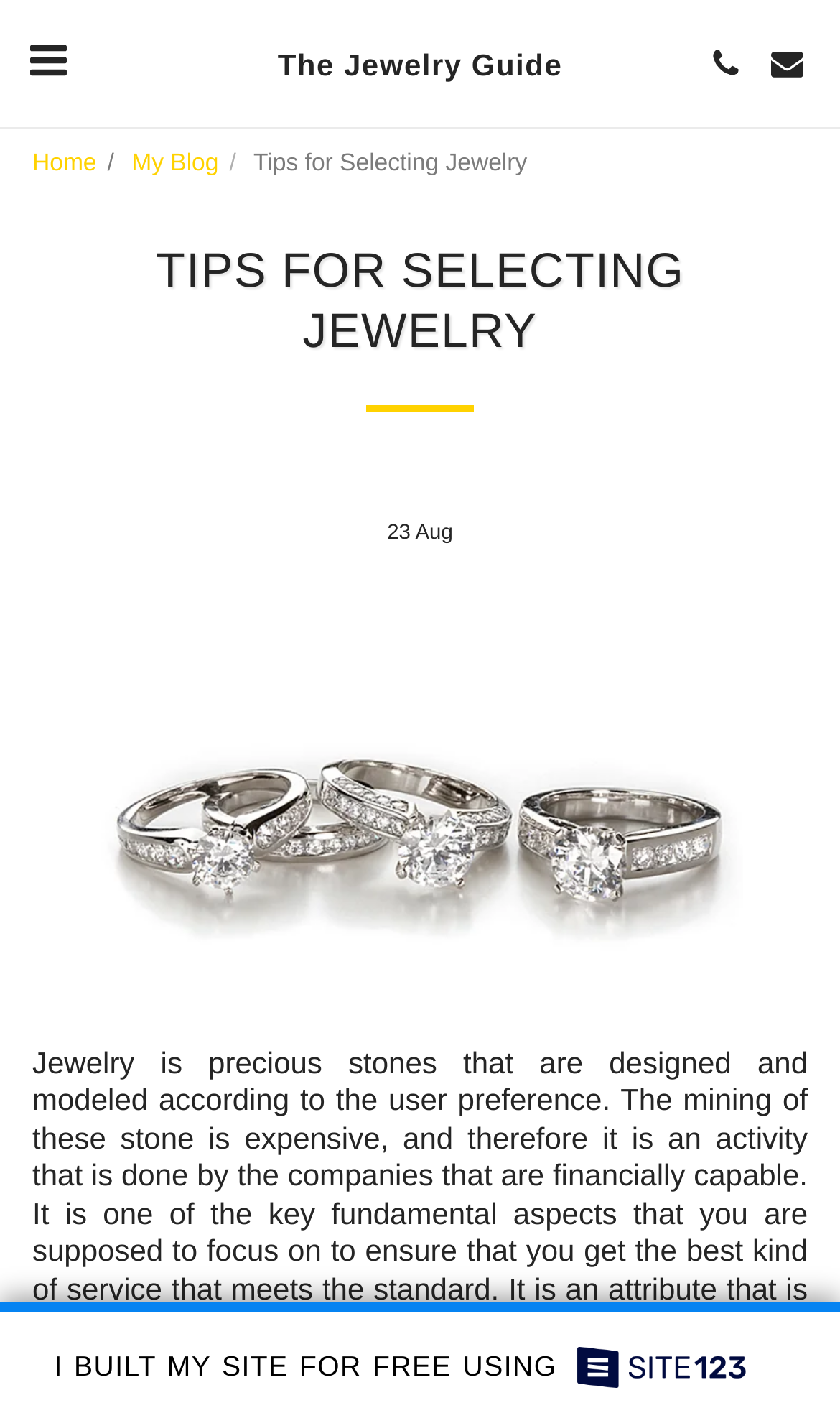Based on the image, provide a detailed and complete answer to the question: 
How many buttons are on the top right corner?

I counted the number of buttons on the top right corner by looking at the bounding box coordinates of the elements. There are three buttons with coordinates [0.013, 0.017, 0.1, 0.072], [0.826, 0.023, 0.9, 0.067], and [0.9, 0.023, 0.974, 0.067] which are all located on the top right corner.